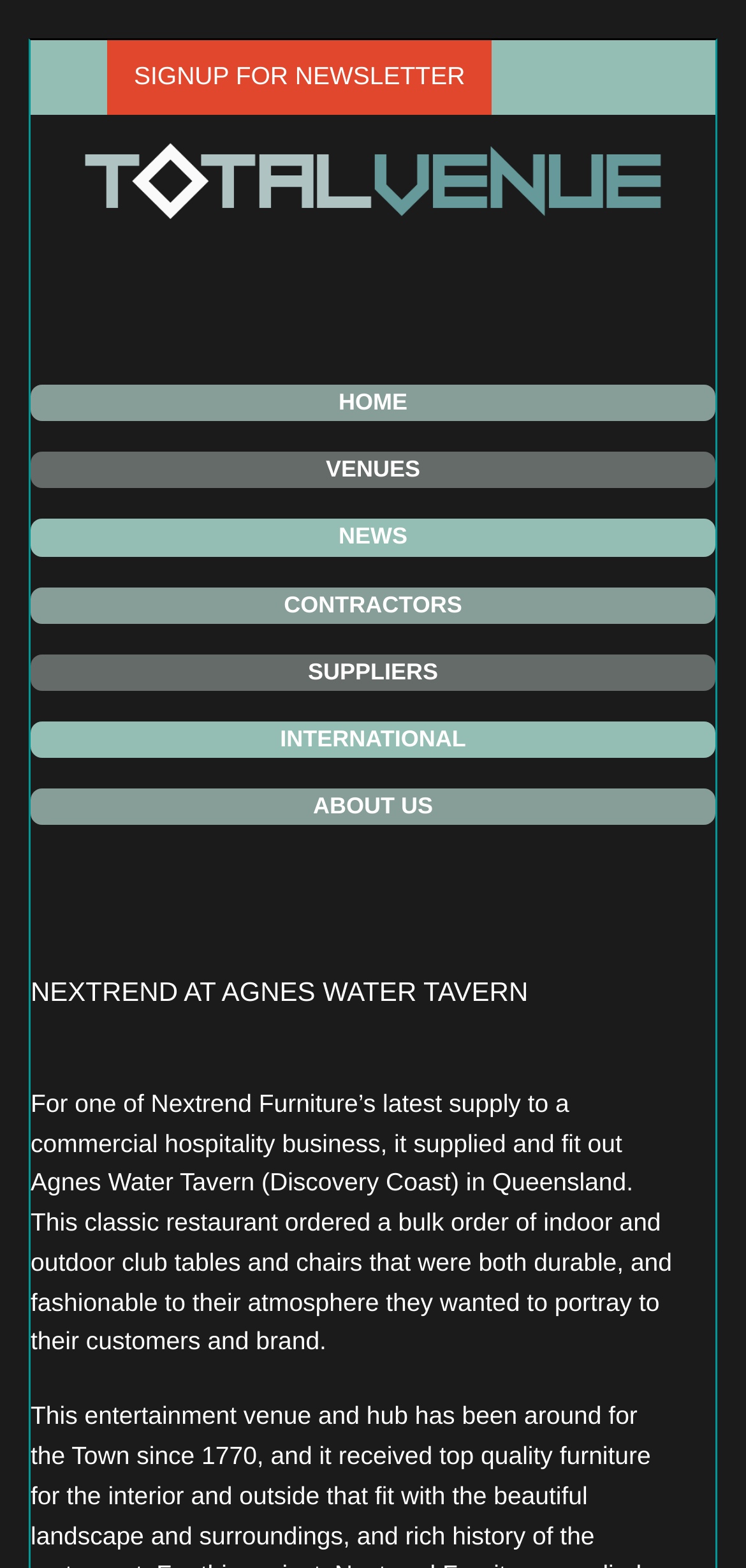Answer the question with a single word or phrase: 
What is the purpose of the newsletter?

Unknown